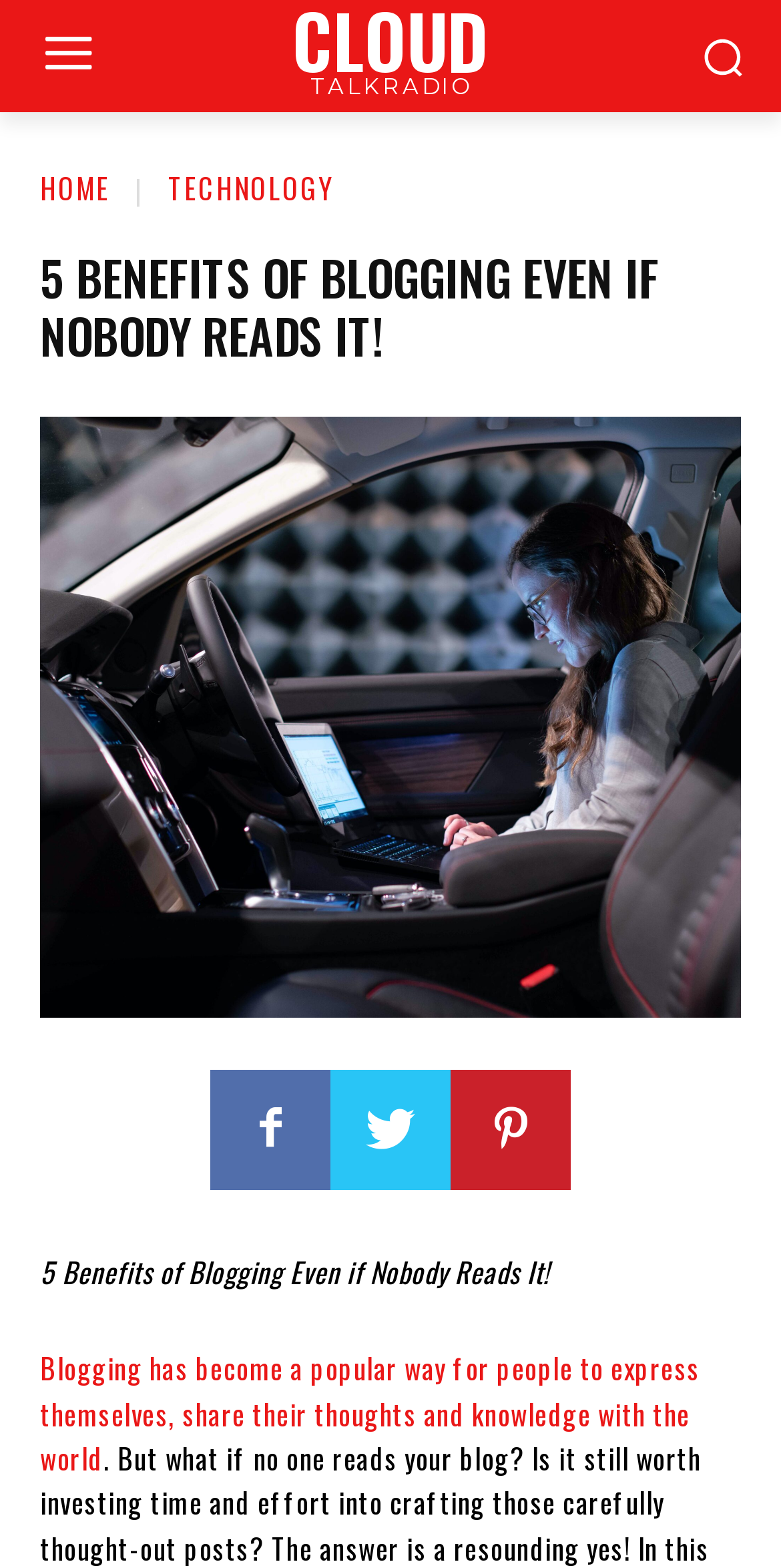Provide a brief response to the question below using a single word or phrase: 
What is the topic of the article?

Blogging